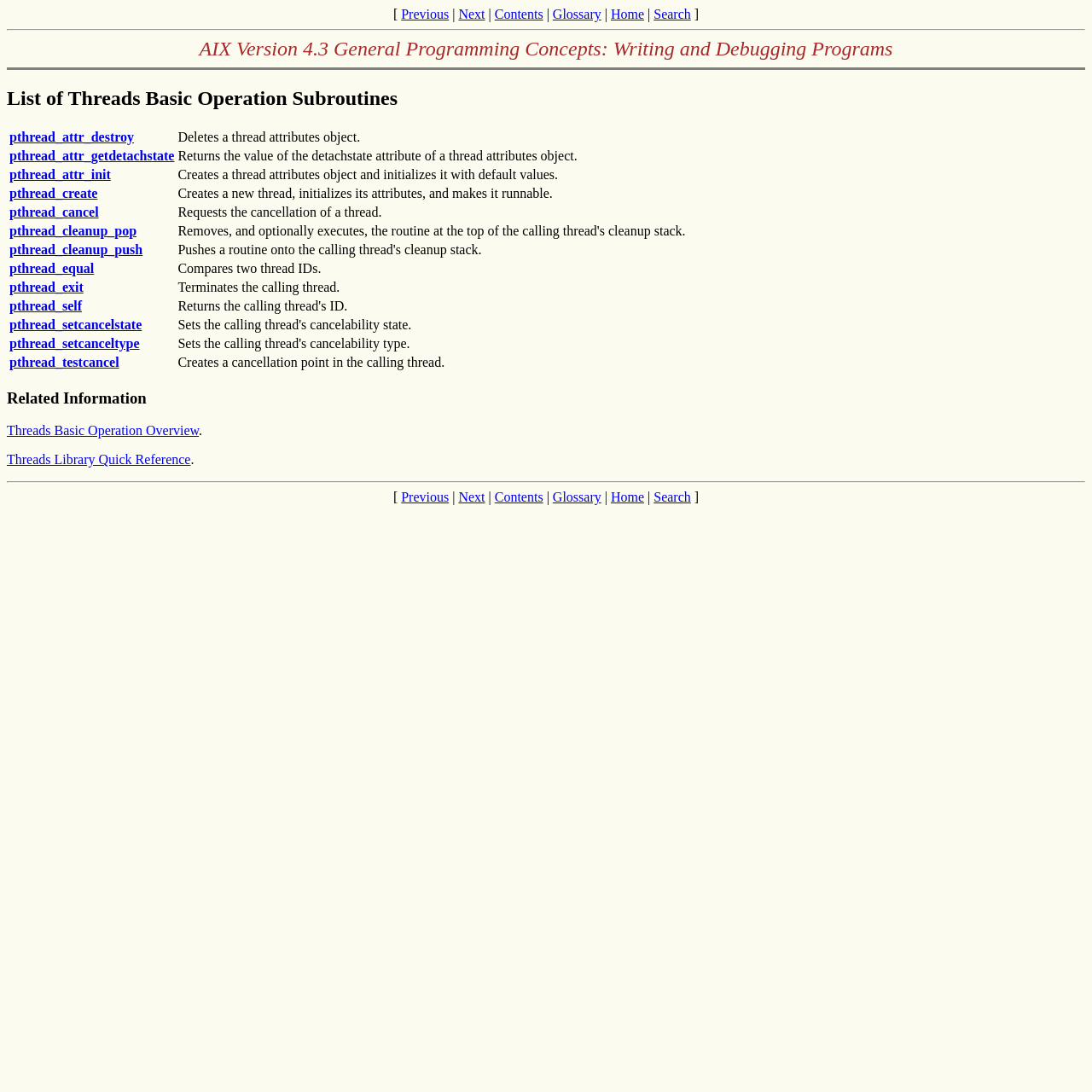Find the bounding box coordinates for the area you need to click to carry out the instruction: "Click on the 'pthread_attr_destroy' link". The coordinates should be four float numbers between 0 and 1, indicated as [left, top, right, bottom].

[0.009, 0.119, 0.123, 0.132]